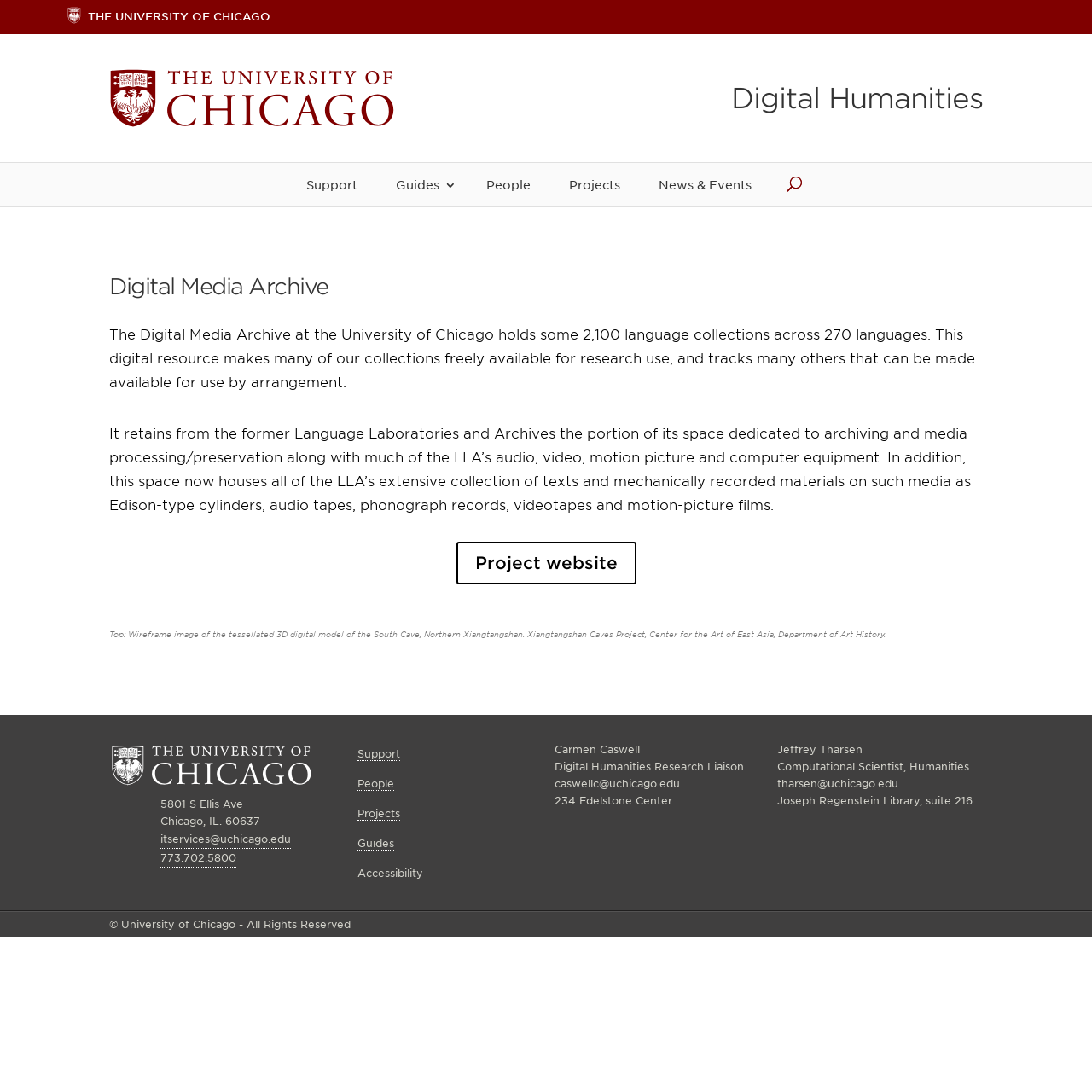Determine the bounding box coordinates of the element that should be clicked to execute the following command: "Visit the 'Project website 5'".

[0.418, 0.496, 0.582, 0.535]